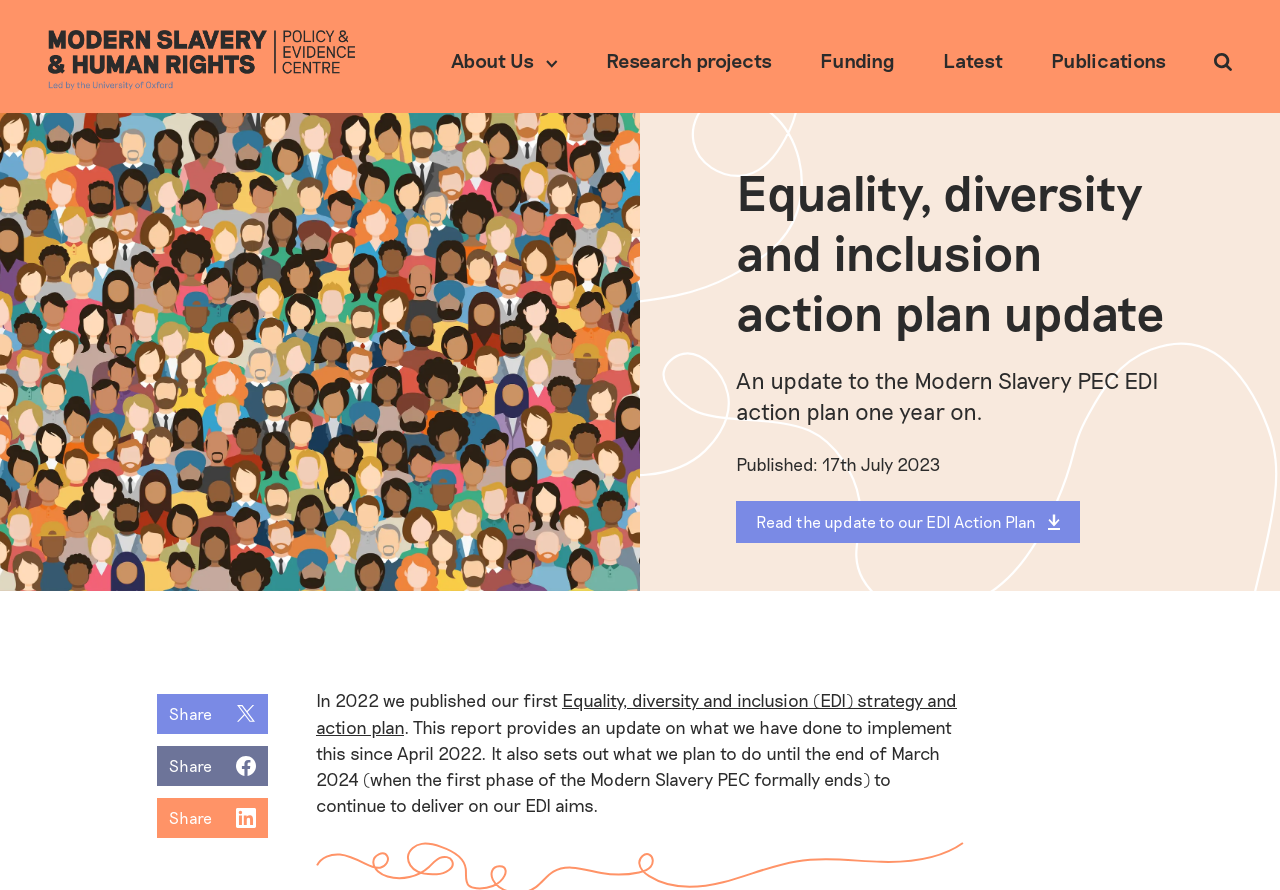Based on the image, please respond to the question with as much detail as possible:
What is the position of the 'Search' button?

The question is asking for the position of the 'Search' button, which can be determined by looking at the bounding box coordinates of the button element, [0.948, 0.06, 0.963, 0.08], which indicates that it is located at the top right of the page.